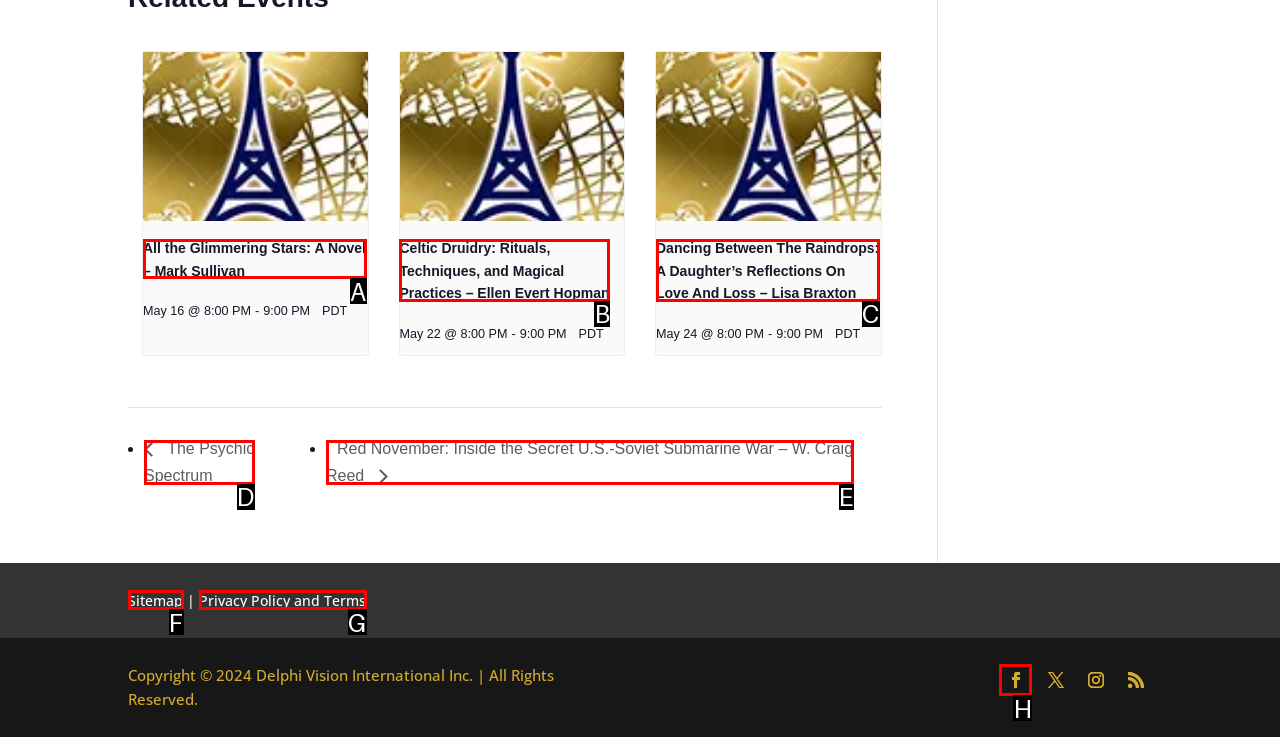Select the HTML element that needs to be clicked to perform the task: Share on social media. Reply with the letter of the chosen option.

H